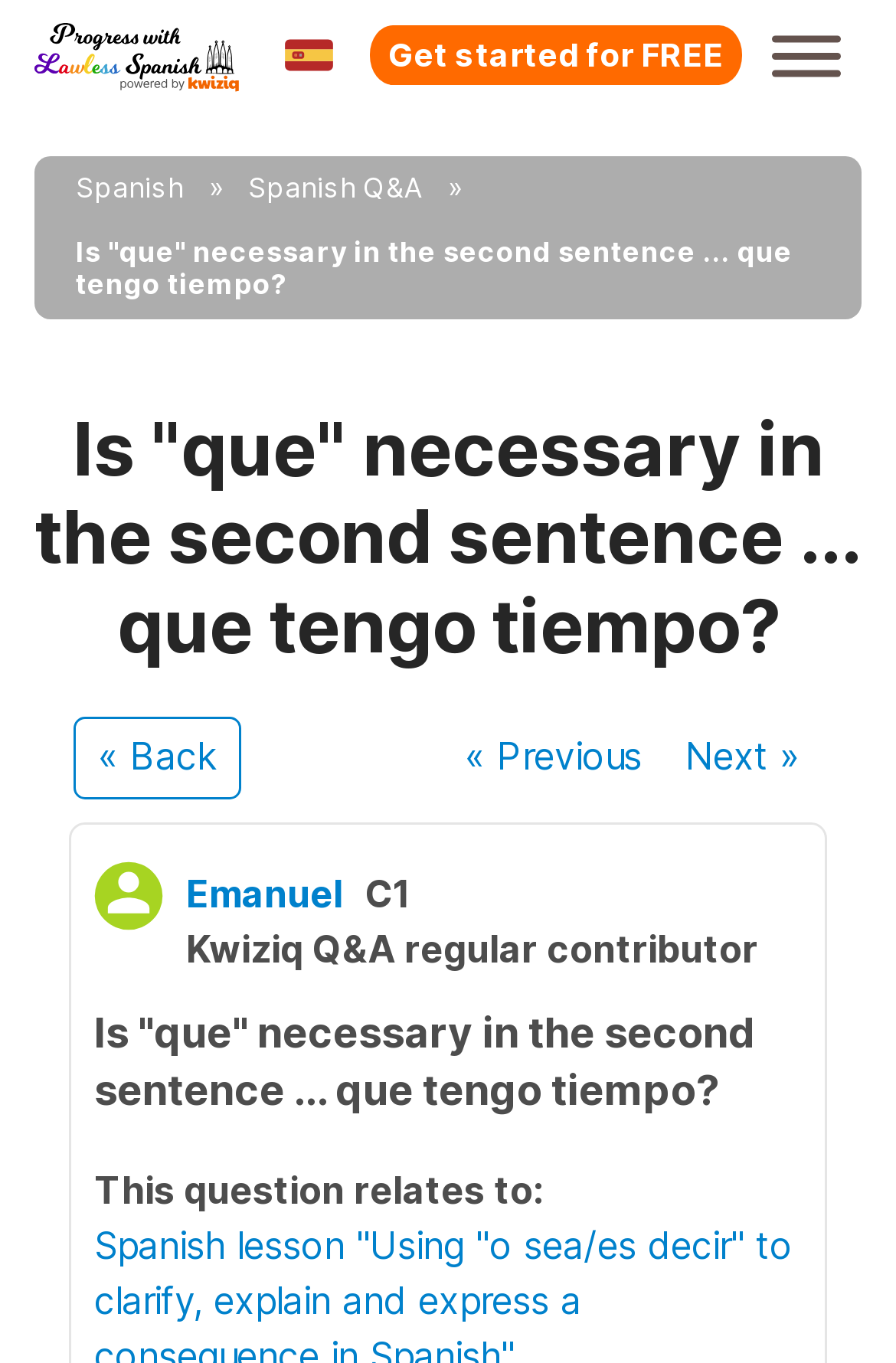Show the bounding box coordinates of the element that should be clicked to complete the task: "Click on the image".

[0.105, 0.631, 0.182, 0.682]